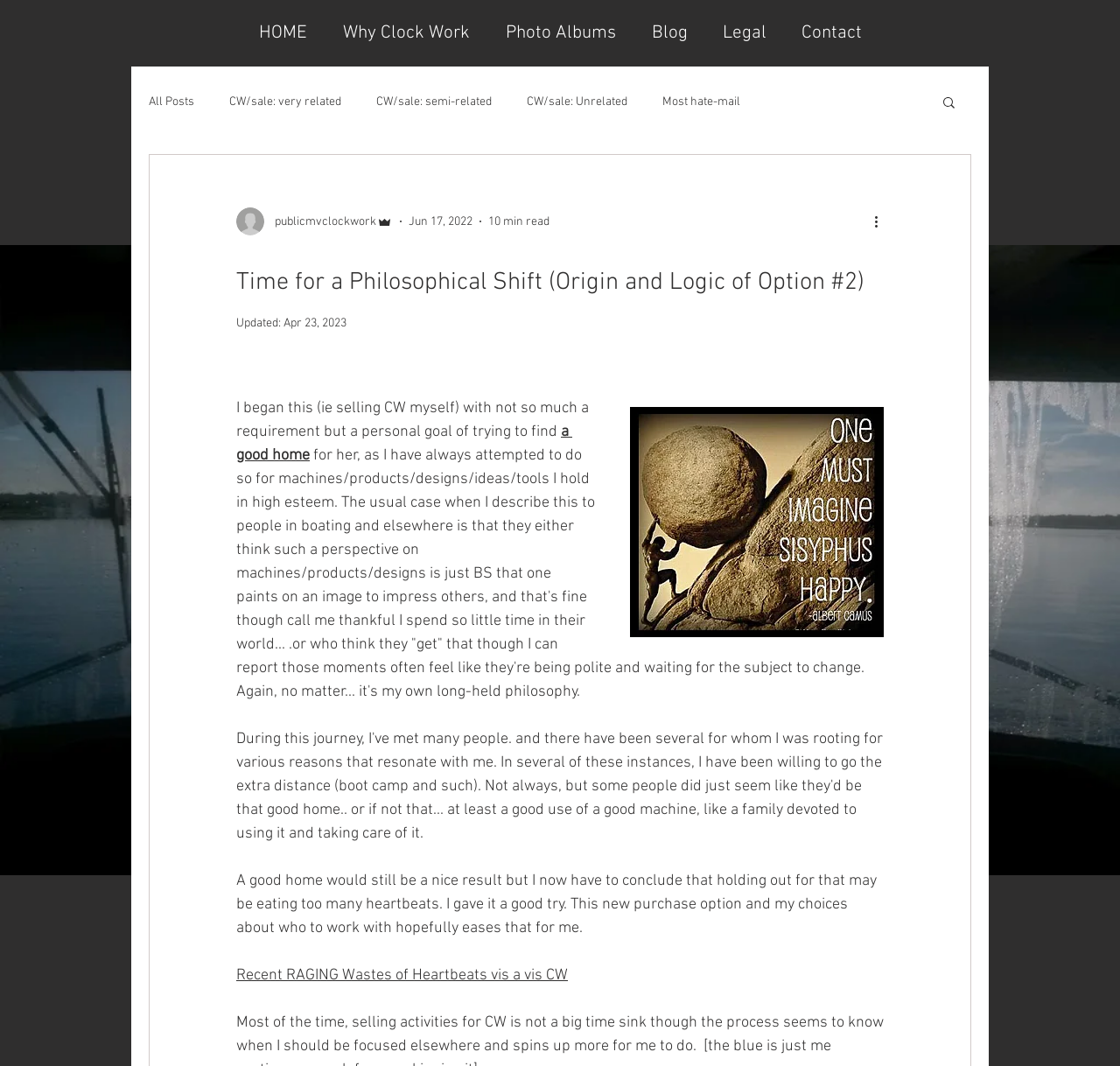Please locate the bounding box coordinates of the element that should be clicked to complete the given instruction: "Search for something".

[0.84, 0.089, 0.855, 0.106]